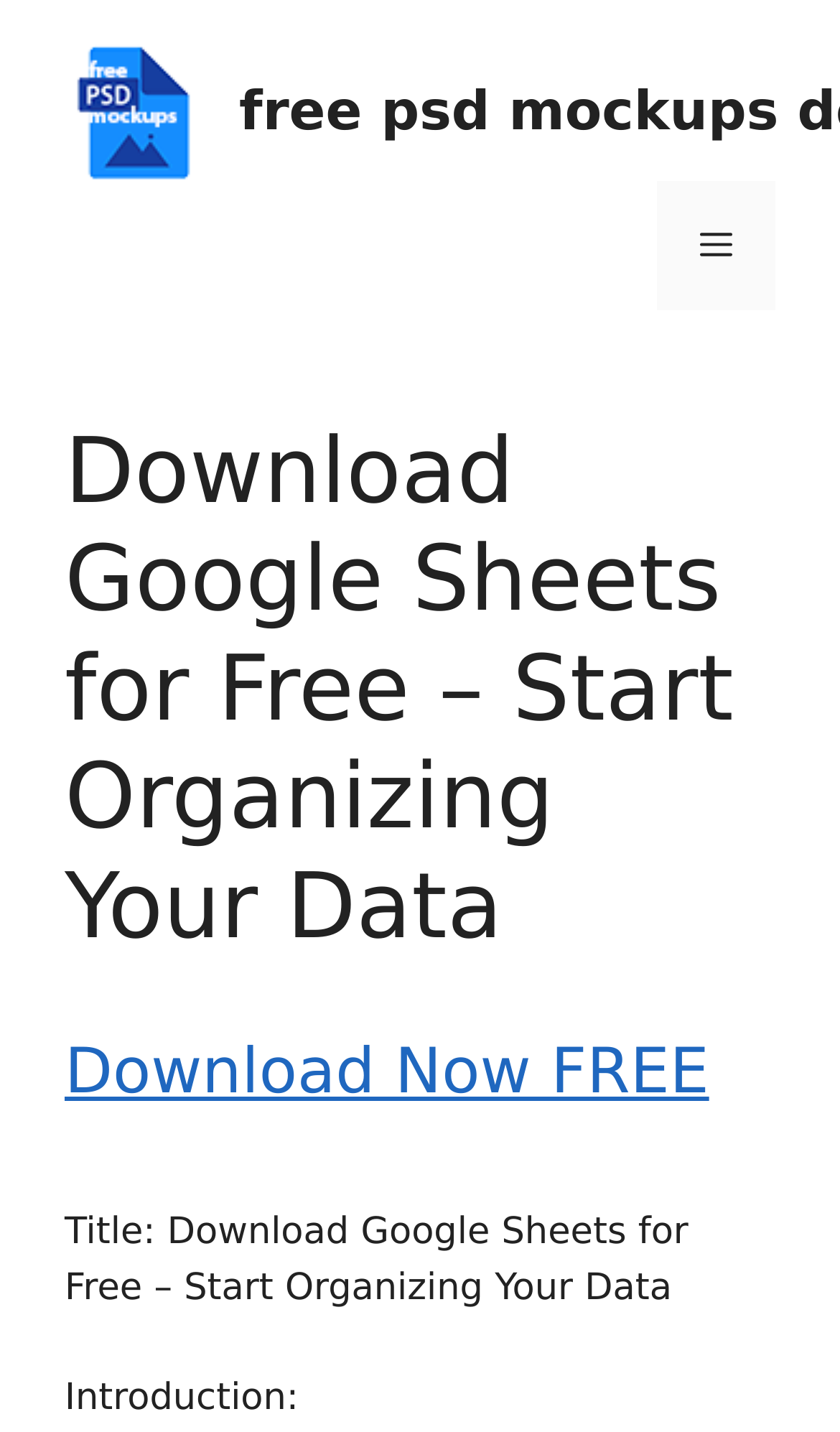For the element described, predict the bounding box coordinates as (top-left x, top-left y, bottom-right x, bottom-right y). All values should be between 0 and 1. Element description: Menu

[0.782, 0.126, 0.923, 0.217]